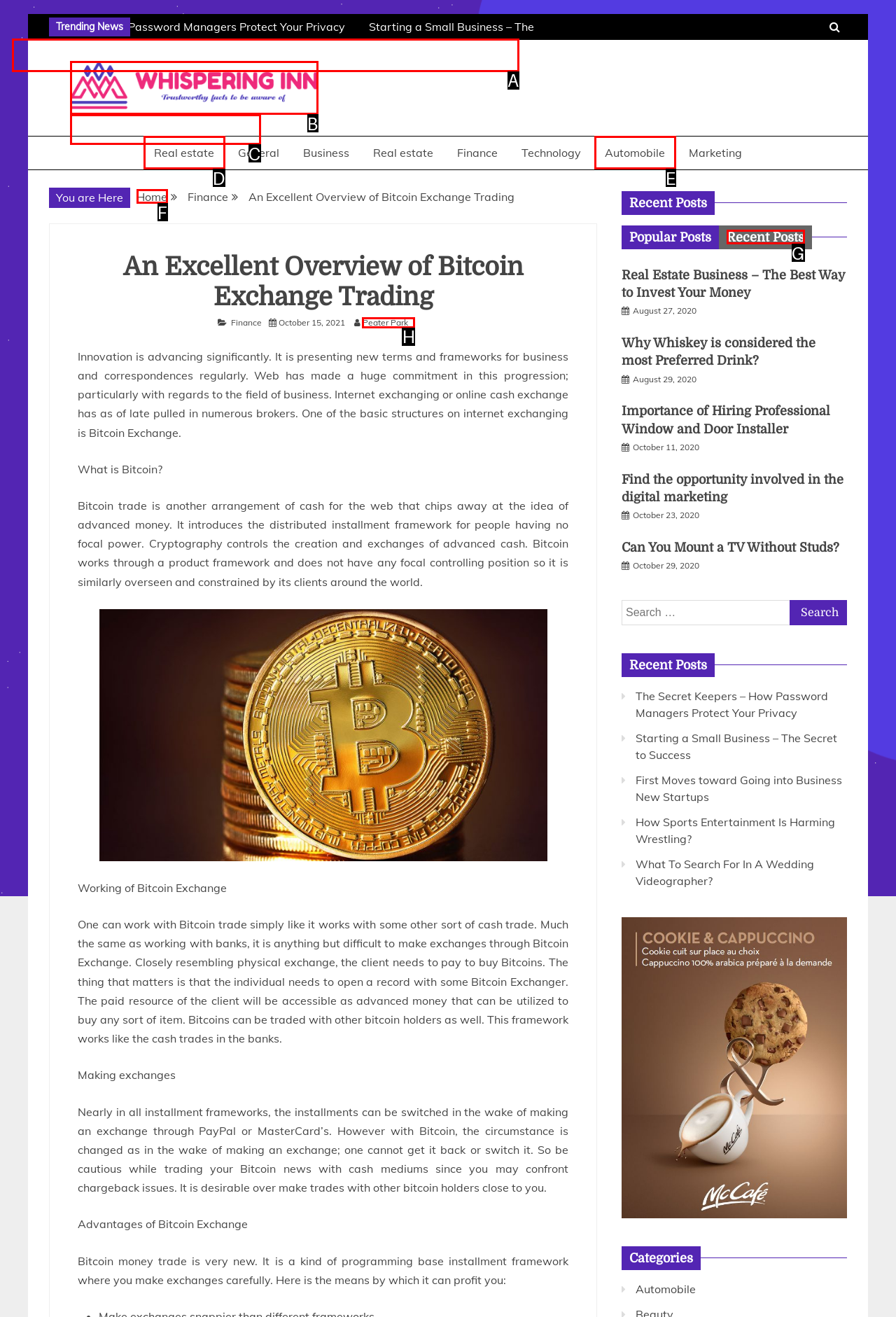Find the option that fits the given description: Home
Answer with the letter representing the correct choice directly.

F